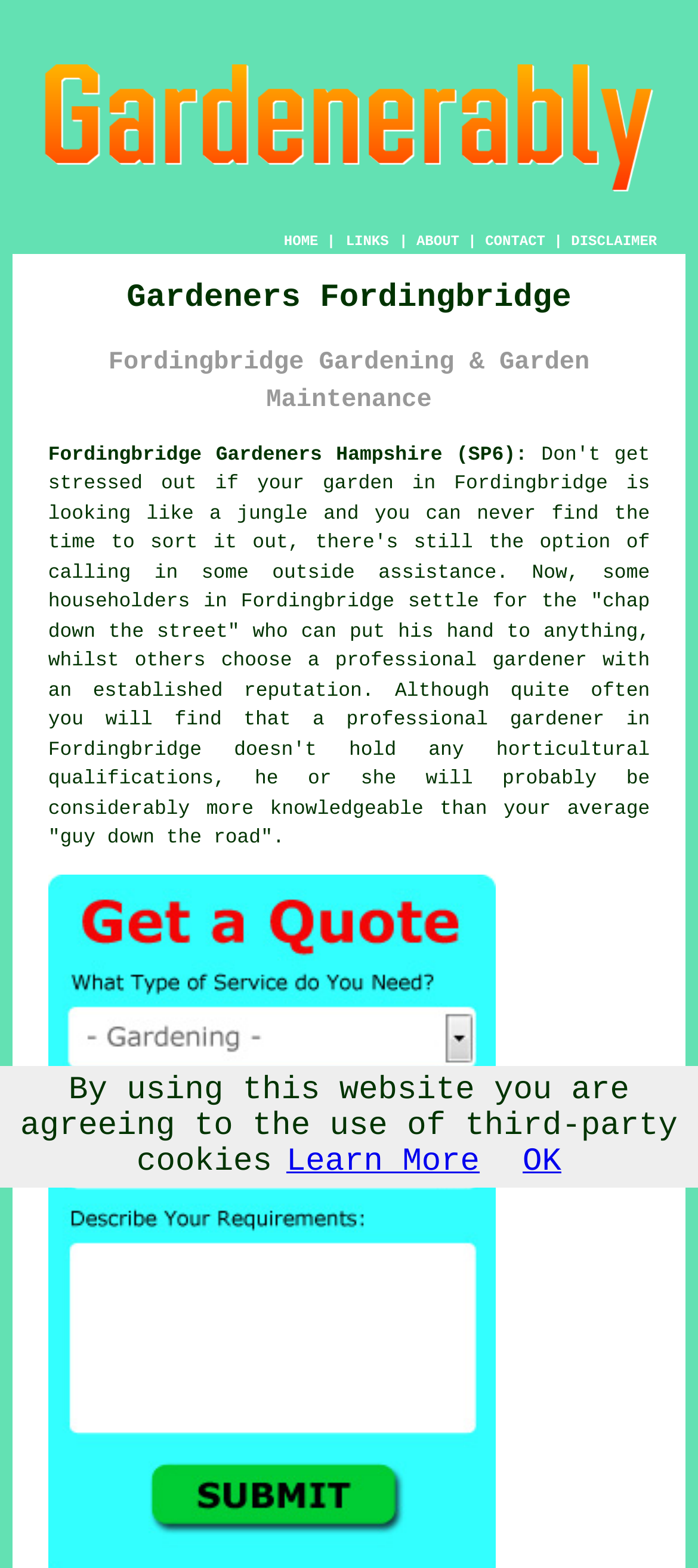Provide a comprehensive caption for the webpage.

This webpage is about gardening services in Fordingbridge, Hampshire. At the top left, there is a logo image of a gardener. Below the logo, there is a navigation menu with links to "HOME", "ABOUT", "CONTACT", and "DISCLAIMER". 

The main content of the webpage starts with a heading "Gardeners Fordingbridge" followed by a subheading "Fordingbridge Gardening & Garden Maintenance". Below the headings, there is a paragraph of text that discusses the need for gardening assistance in Fordingbridge. The text is divided into several links and static text blocks, but the overall content is about the benefits of hiring a professional gardener.

On the right side of the main content, there is a link "Fordingbridge Gardeners Hampshire (SP6):" followed by another link "garden". The main content continues with more text and links, including "chap down the street", "qualifications", and others.

At the bottom of the webpage, there is a notice about the use of third-party cookies, with links to "Learn More" and "OK".